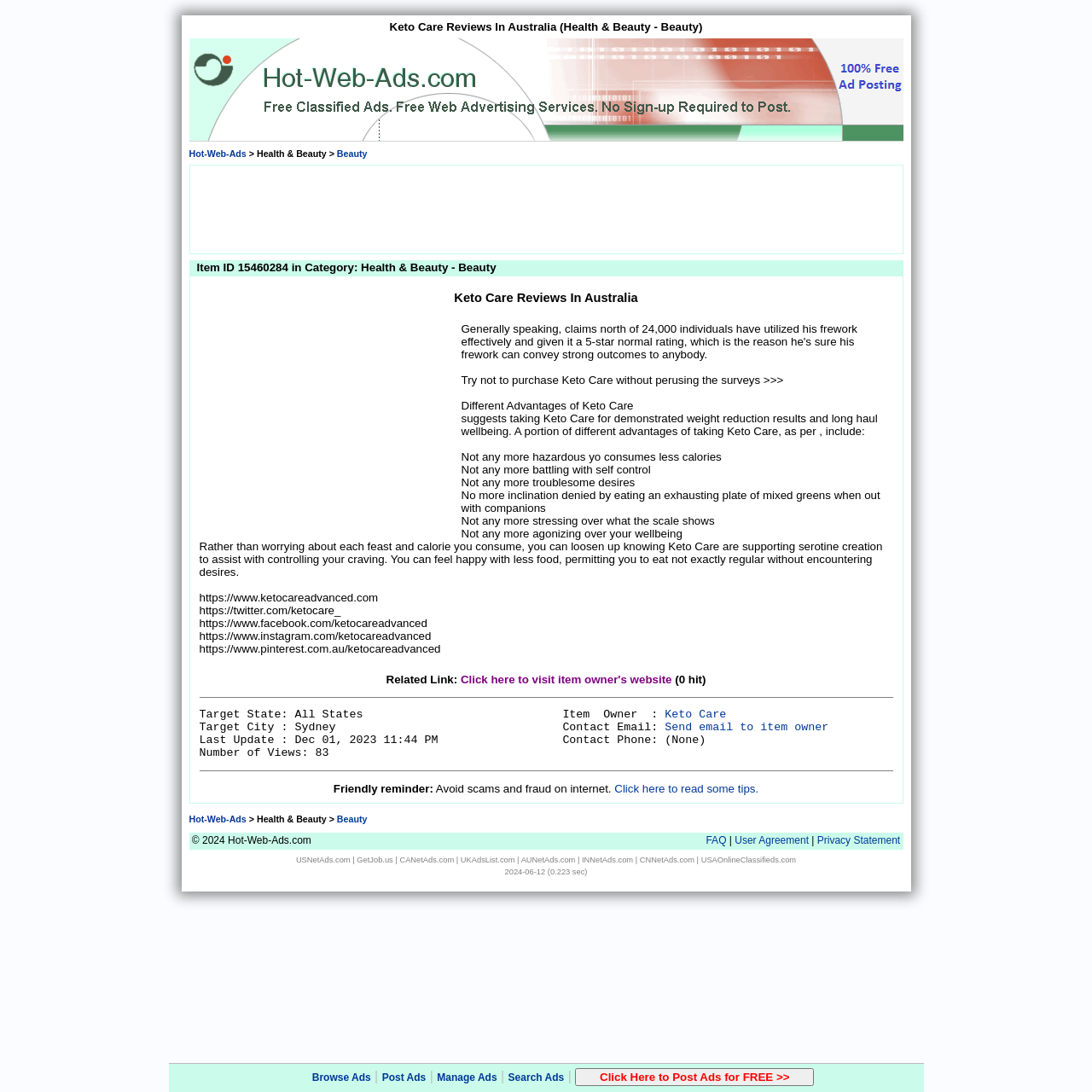Please identify the bounding box coordinates of the clickable area that will allow you to execute the instruction: "Click on the link to read some tips on avoiding scams and fraud".

[0.563, 0.716, 0.695, 0.728]